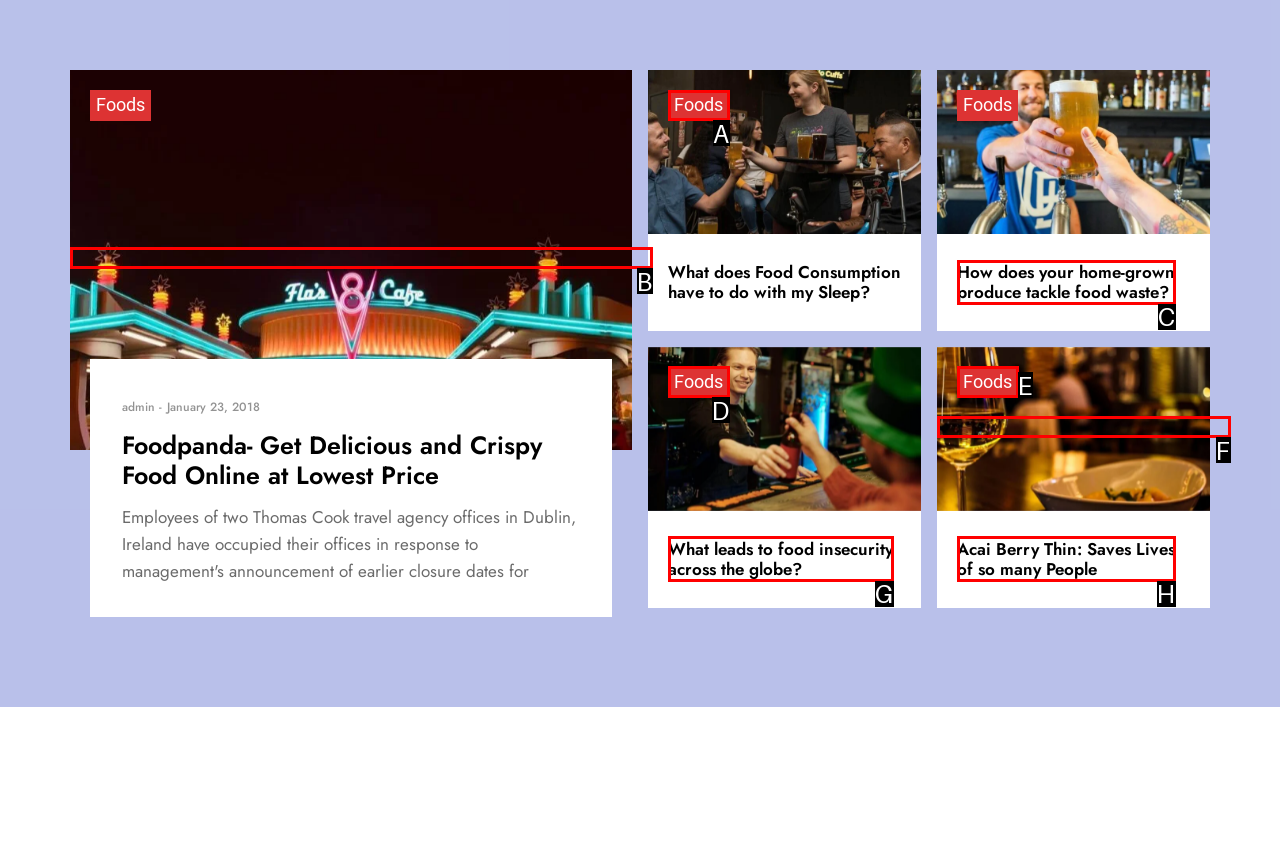Which lettered option matches the following description: parent_node: Foods
Provide the letter of the matching option directly.

F